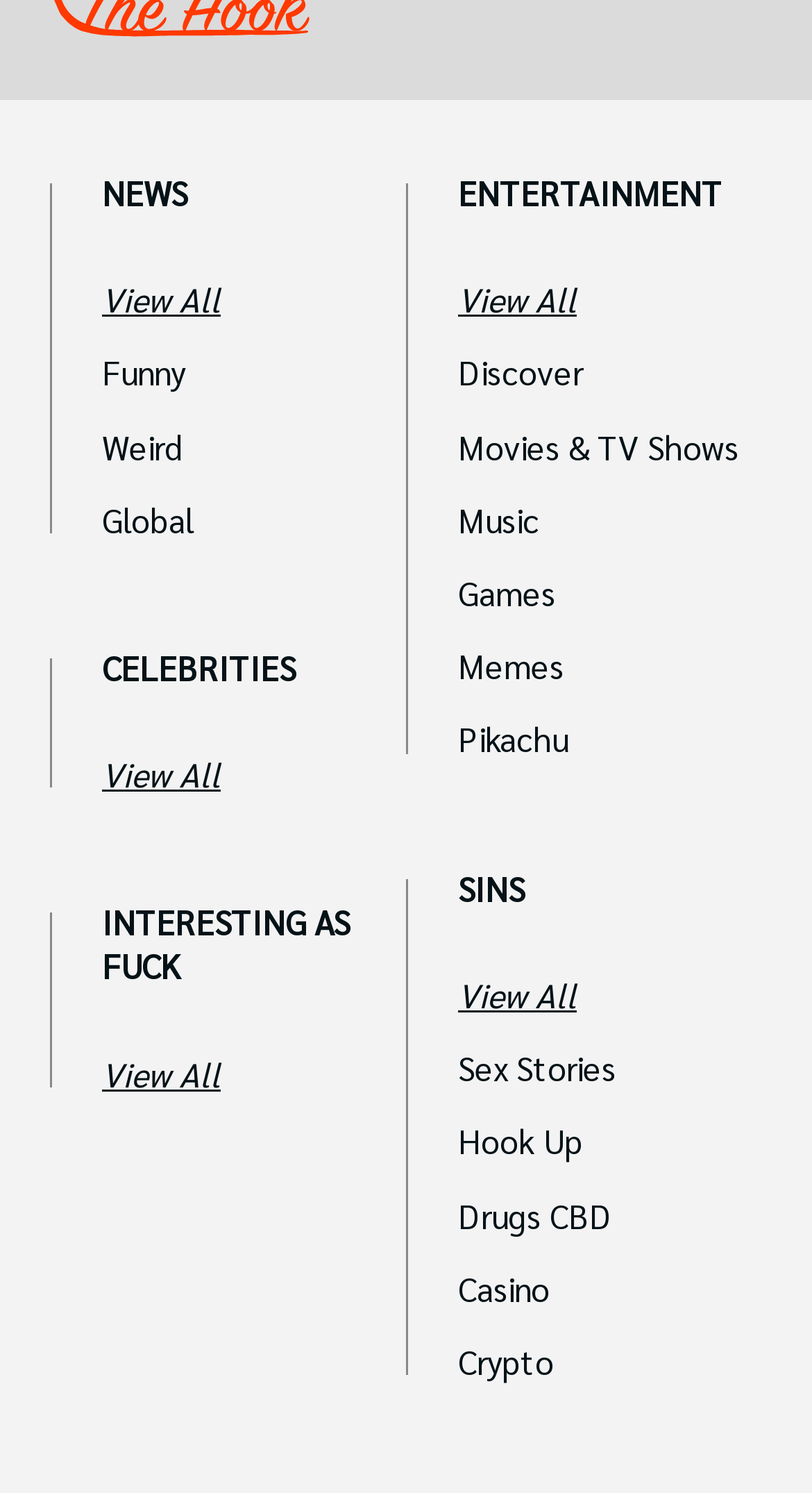How many 'View All' links are there?
Please look at the screenshot and answer using one word or phrase.

4